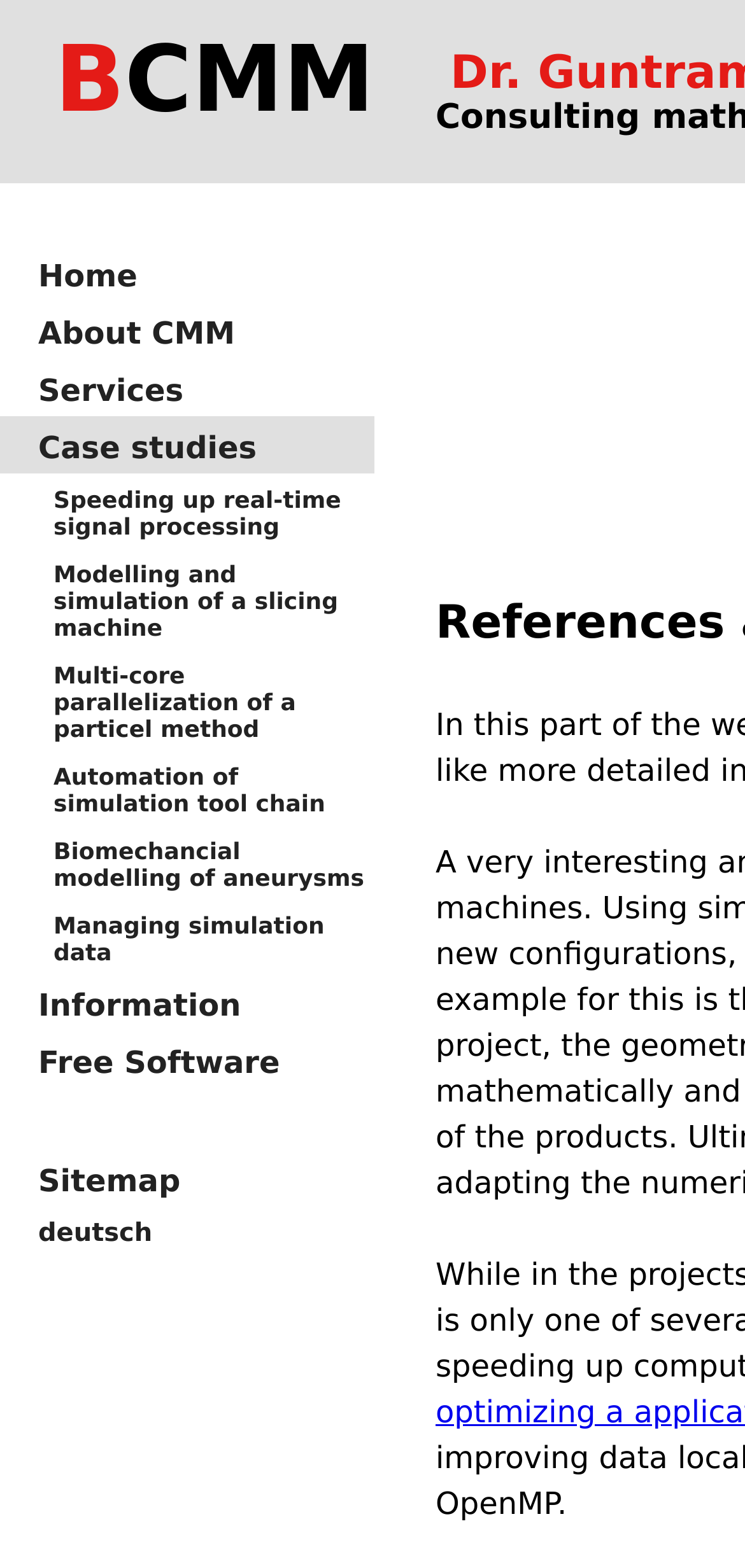Determine the bounding box coordinates of the clickable area required to perform the following instruction: "visit BCMM". The coordinates should be represented as four float numbers between 0 and 1: [left, top, right, bottom].

[0.073, 0.018, 0.503, 0.086]